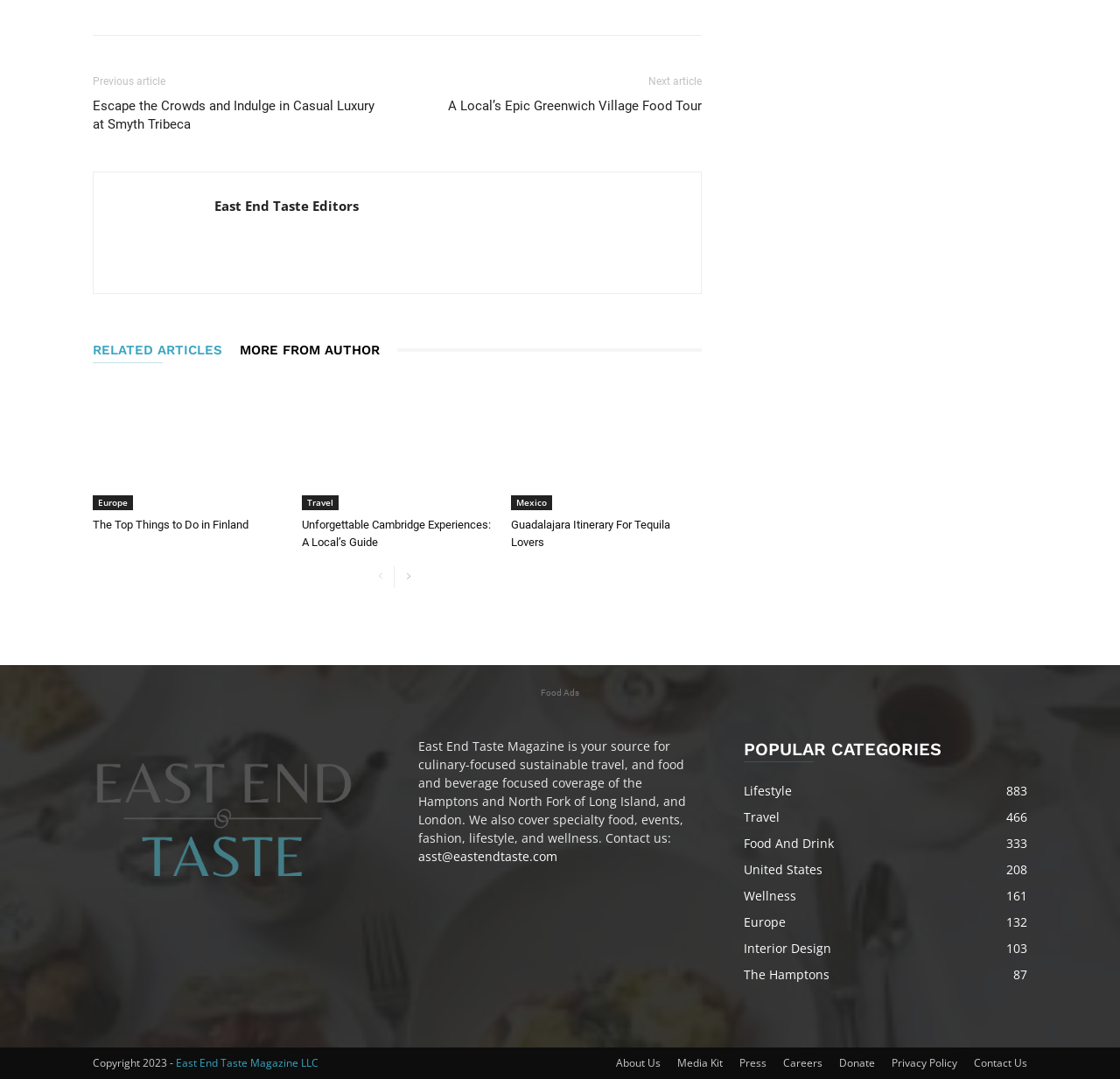What is the purpose of the 'prev-page' and 'next-page' links?
Craft a detailed and extensive response to the question.

The 'prev-page' and 'next-page' links are likely used for navigation purposes, allowing users to move between pages of articles or categories. They are located near the middle of the webpage and are part of a layout table.